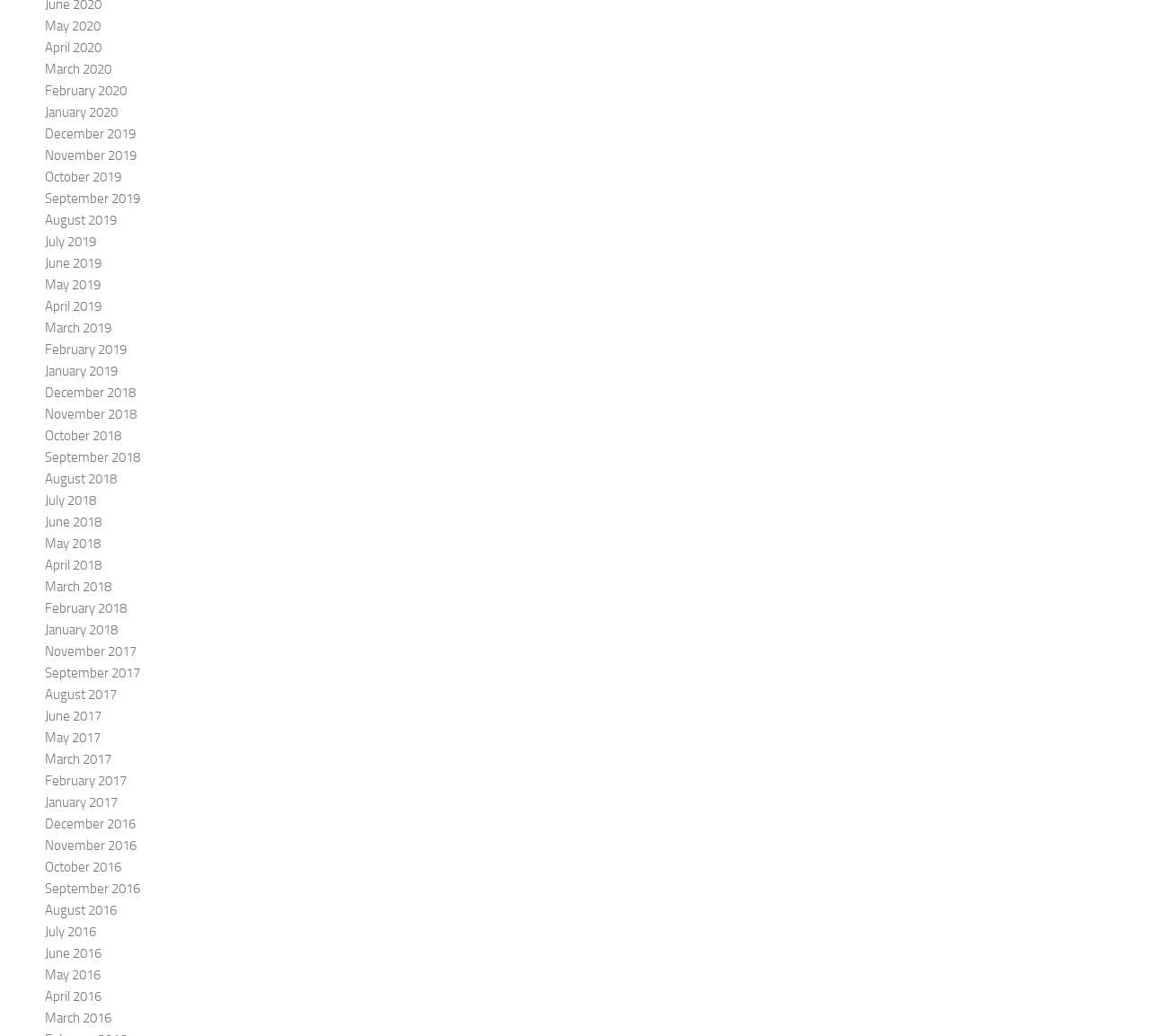What is the earliest month available?
Please provide a comprehensive answer based on the information in the image.

By examining the list of links on the webpage, I found that the earliest month available is December 2016, which is located at the bottom of the list.